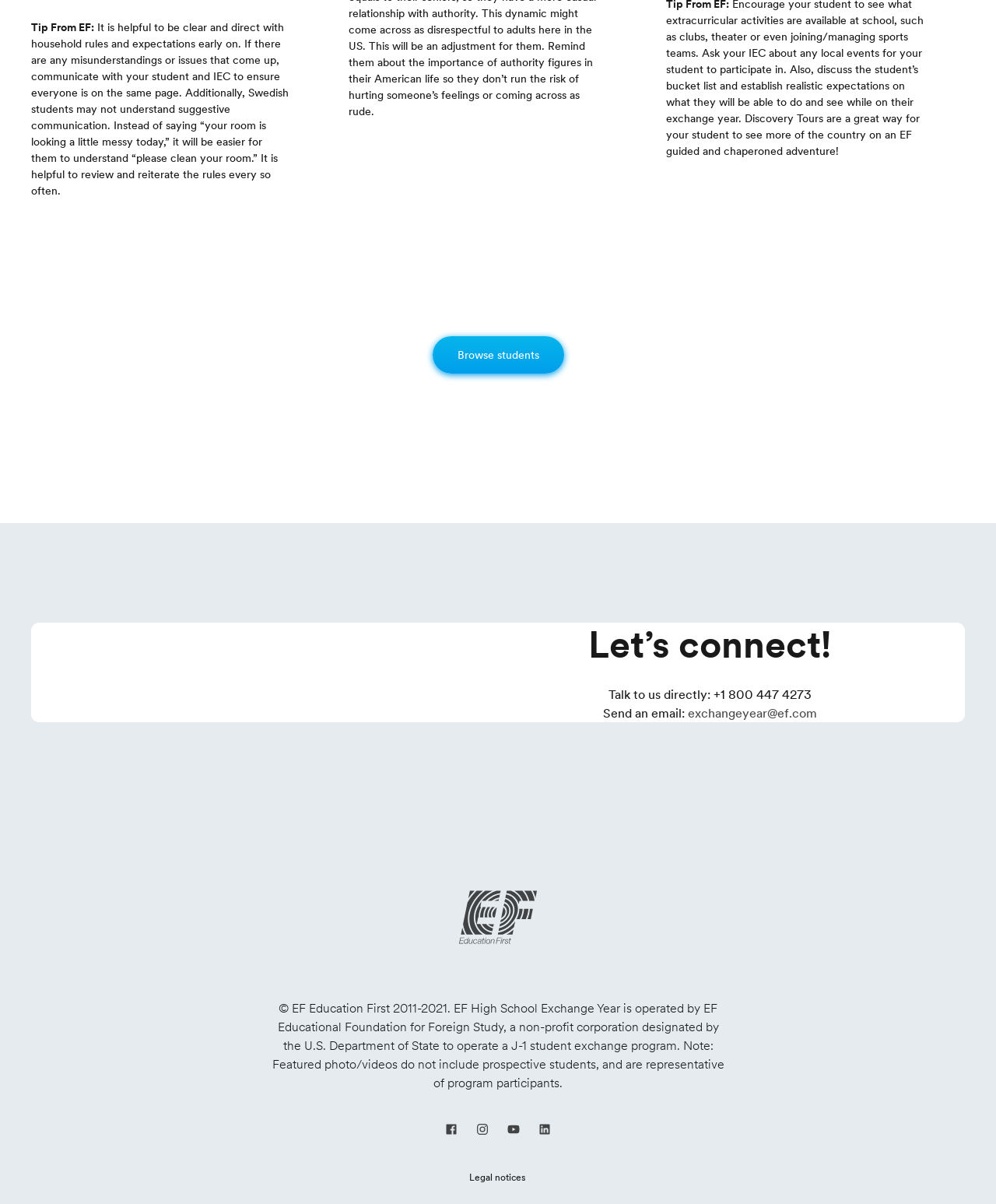Identify the bounding box for the described UI element. Provide the coordinates in (top-left x, top-left y, bottom-right x, bottom-right y) format with values ranging from 0 to 1: Legal notices

[0.471, 0.972, 0.529, 0.984]